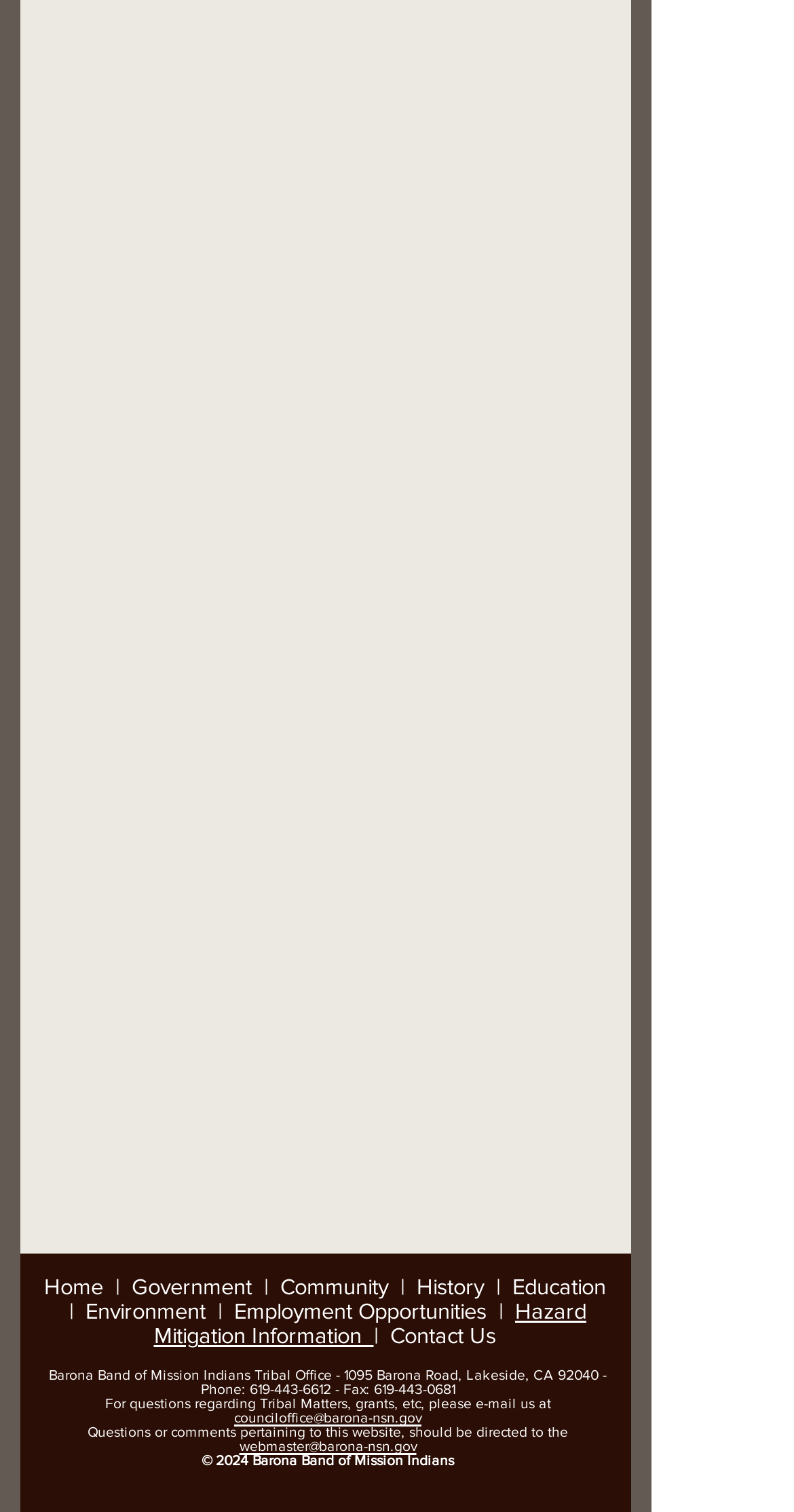Locate the bounding box coordinates of the clickable region to complete the following instruction: "View Government."

[0.165, 0.843, 0.317, 0.859]